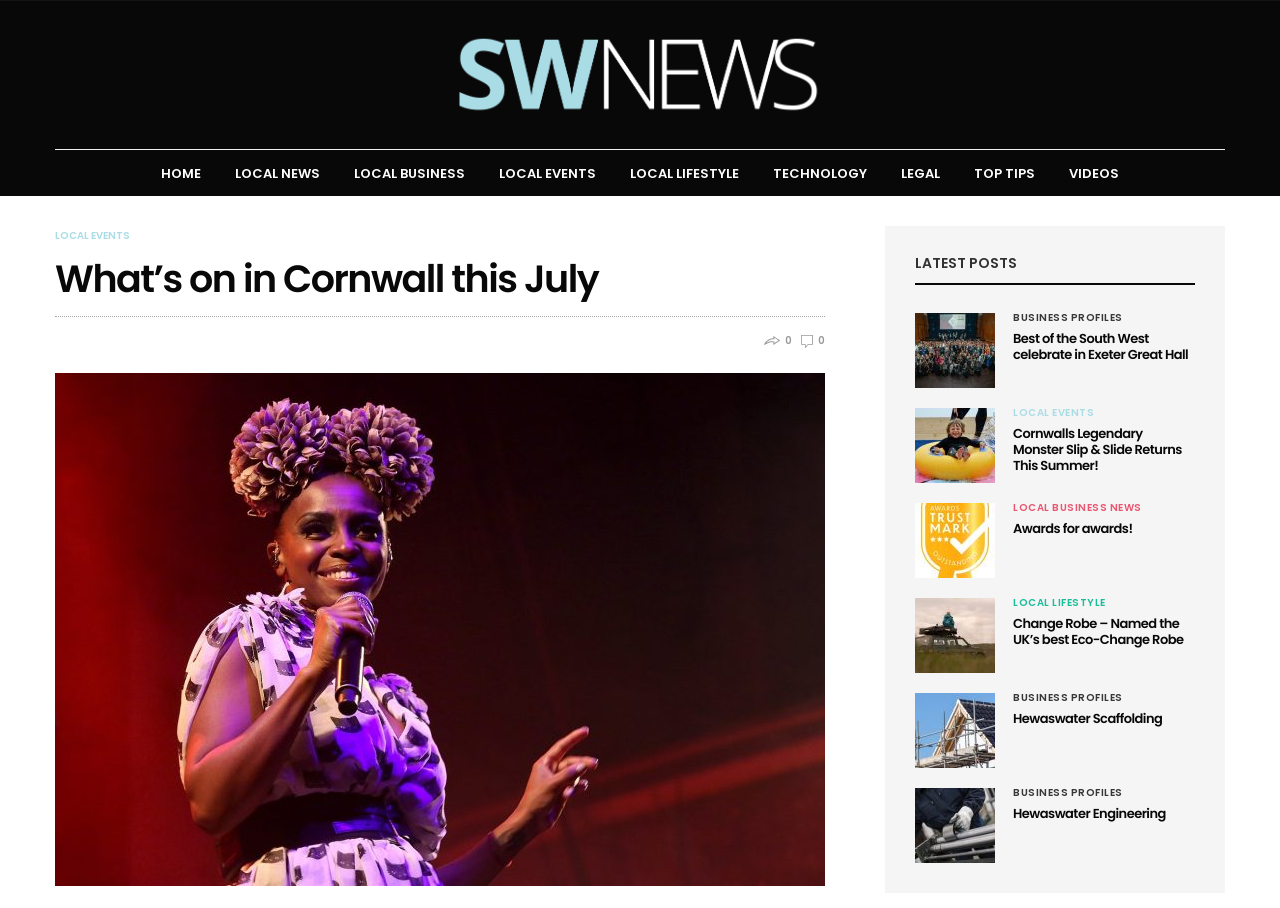Please provide a one-word or short phrase answer to the question:
How many articles are listed on the page?

5